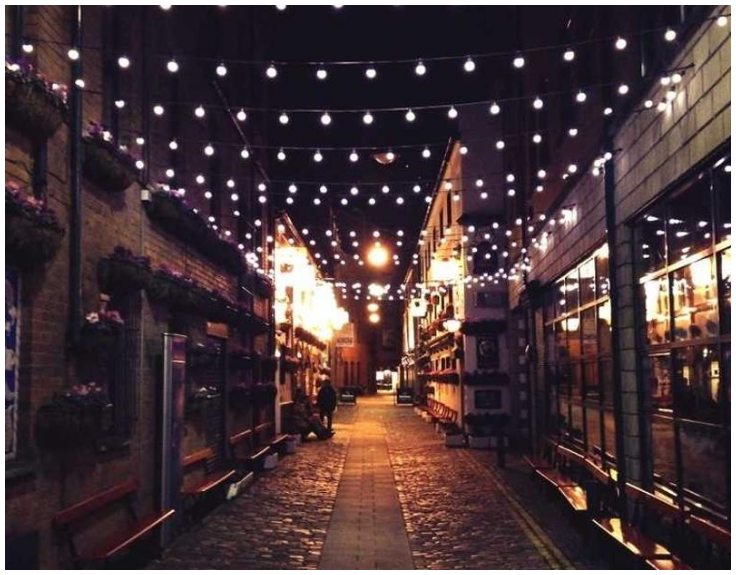What is hanging overhead in the alleyway?
Please provide a single word or phrase based on the screenshot.

Strings of warm, glowing lights